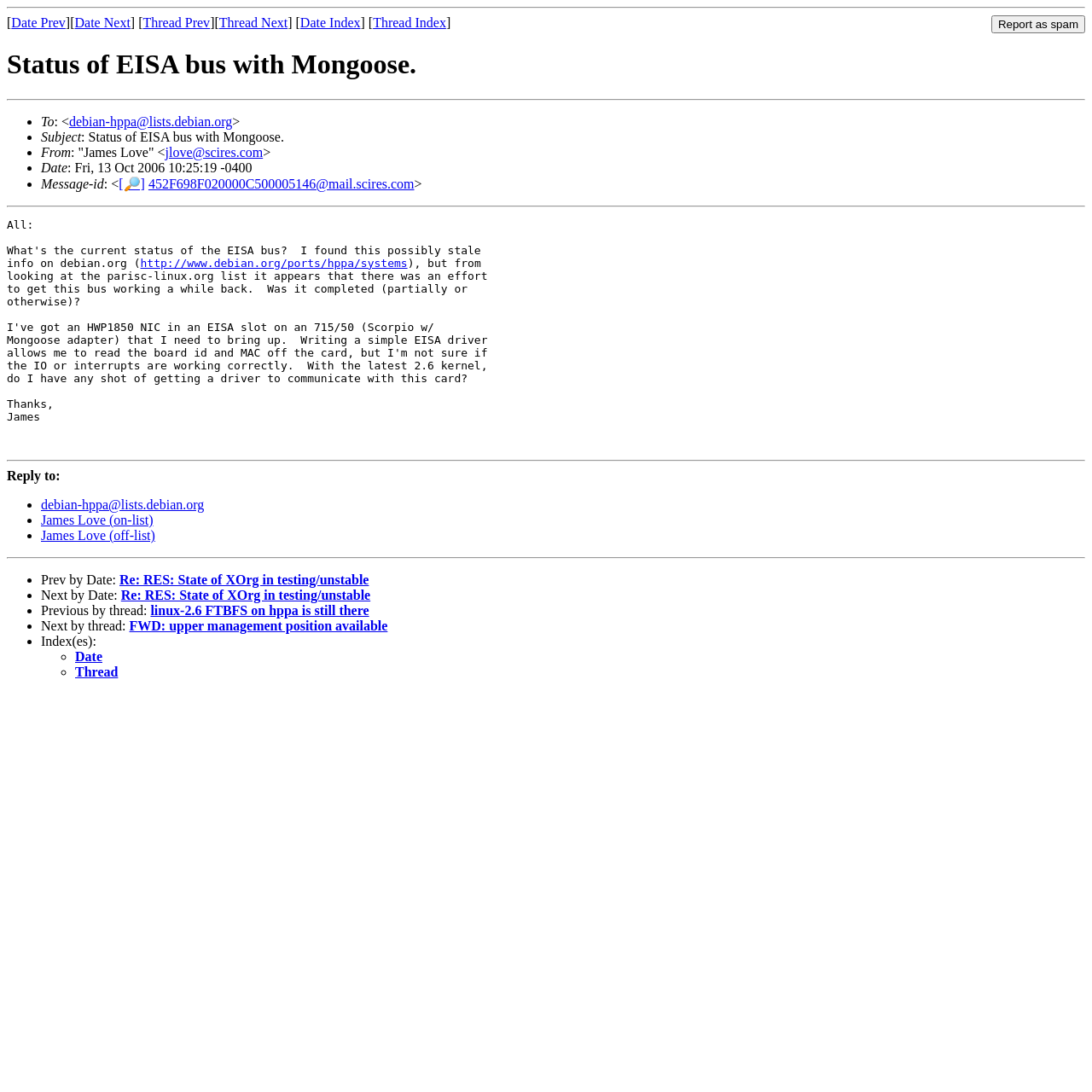Locate the bounding box coordinates of the clickable part needed for the task: "Go to previous date".

[0.01, 0.014, 0.06, 0.027]